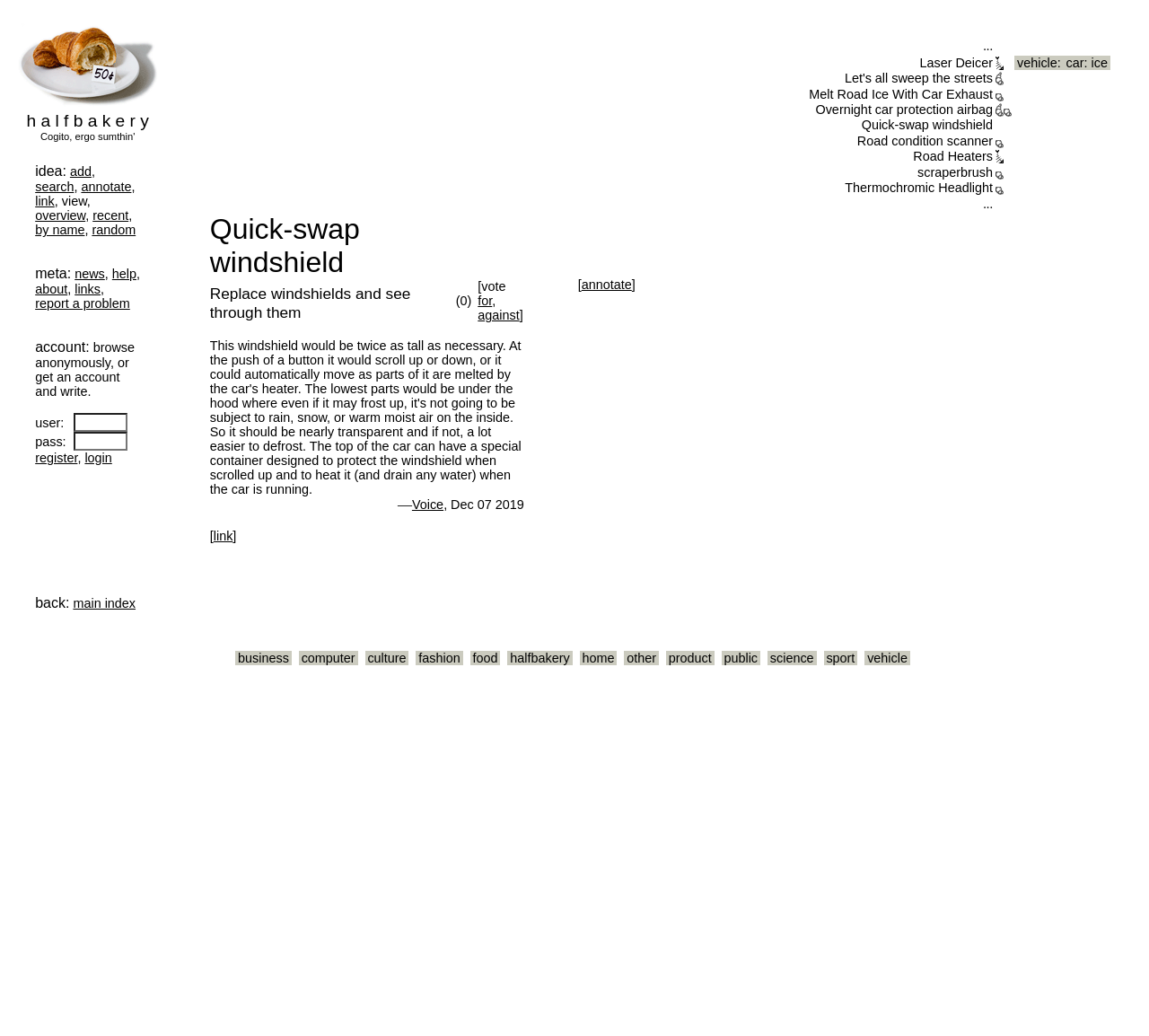Pinpoint the bounding box coordinates of the element that must be clicked to accomplish the following instruction: "search". The coordinates should be in the format of four float numbers between 0 and 1, i.e., [left, top, right, bottom].

[0.031, 0.173, 0.064, 0.187]